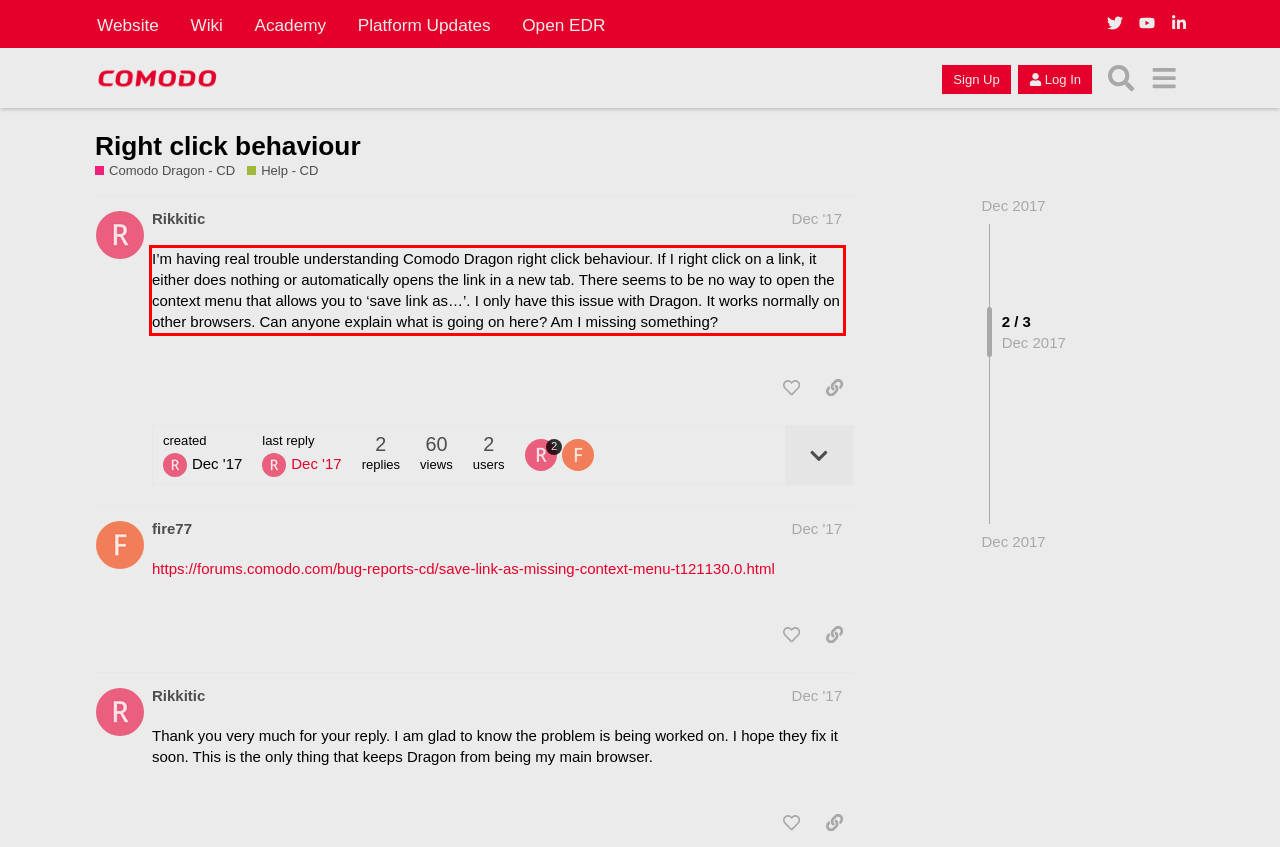You are provided with a screenshot of a webpage that includes a red bounding box. Extract and generate the text content found within the red bounding box.

I’m having real trouble understanding Comodo Dragon right click behaviour. If I right click on a link, it either does nothing or automatically opens the link in a new tab. There seems to be no way to open the context menu that allows you to ‘save link as…’. I only have this issue with Dragon. It works normally on other browsers. Can anyone explain what is going on here? Am I missing something?